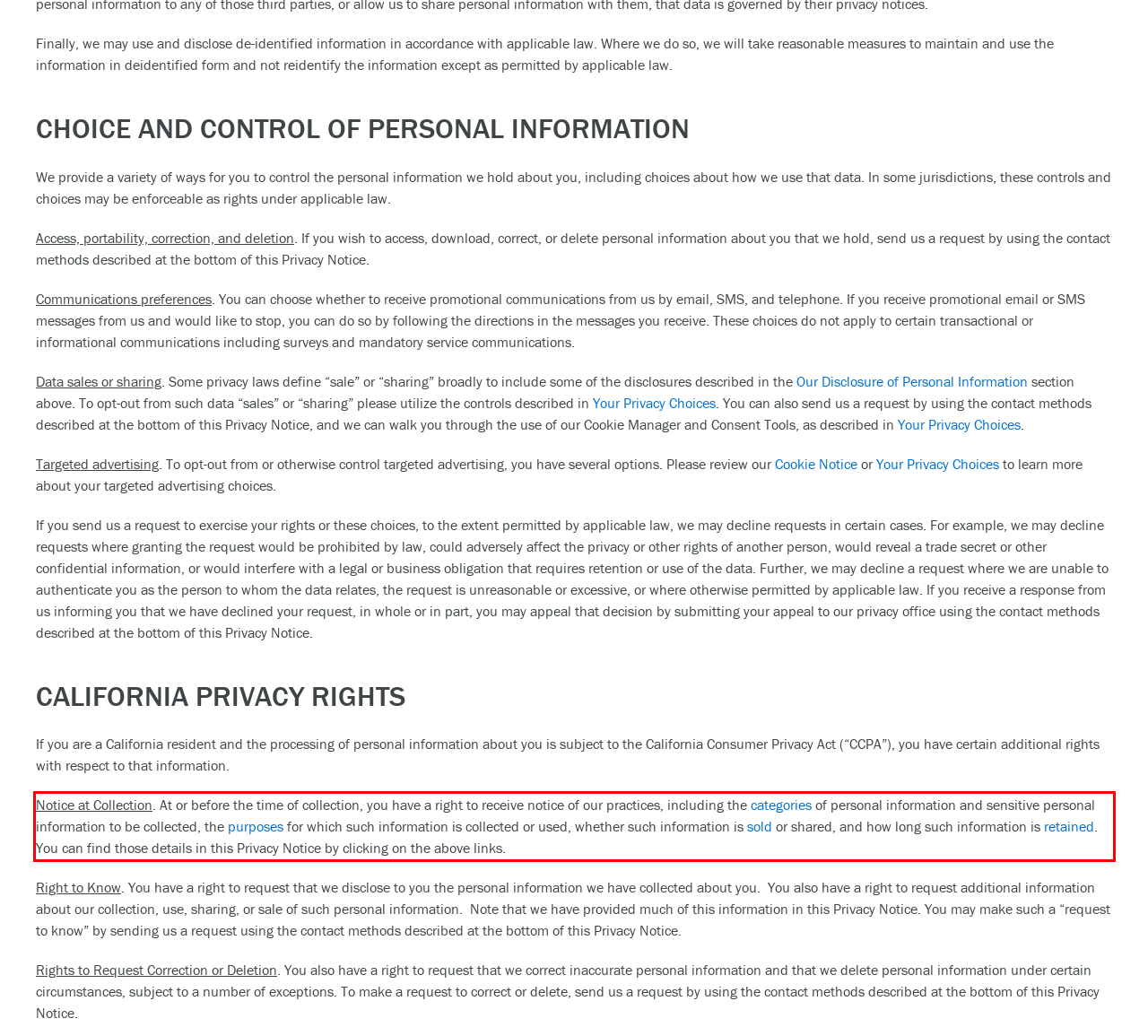By examining the provided screenshot of a webpage, recognize the text within the red bounding box and generate its text content.

Notice at Collection. At or before the time of collection, you have a right to receive notice of our practices, including the categories of personal information and sensitive personal information to be collected, the purposes for which such information is collected or used, whether such information is sold or shared, and how long such information is retained. You can find those details in this Privacy Notice by clicking on the above links.